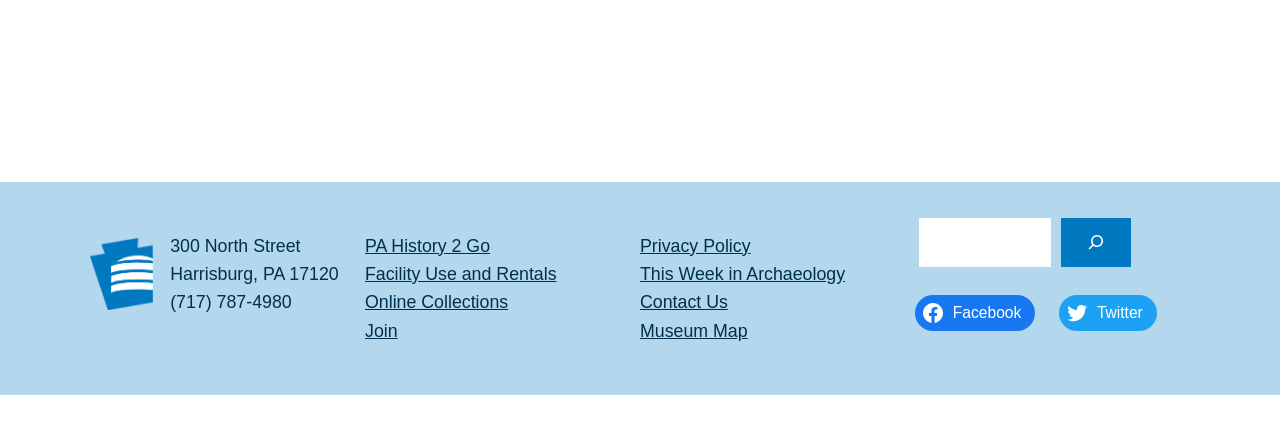Can you find the bounding box coordinates for the element to click on to achieve the instruction: "Contact Us"?

[0.5, 0.666, 0.569, 0.712]